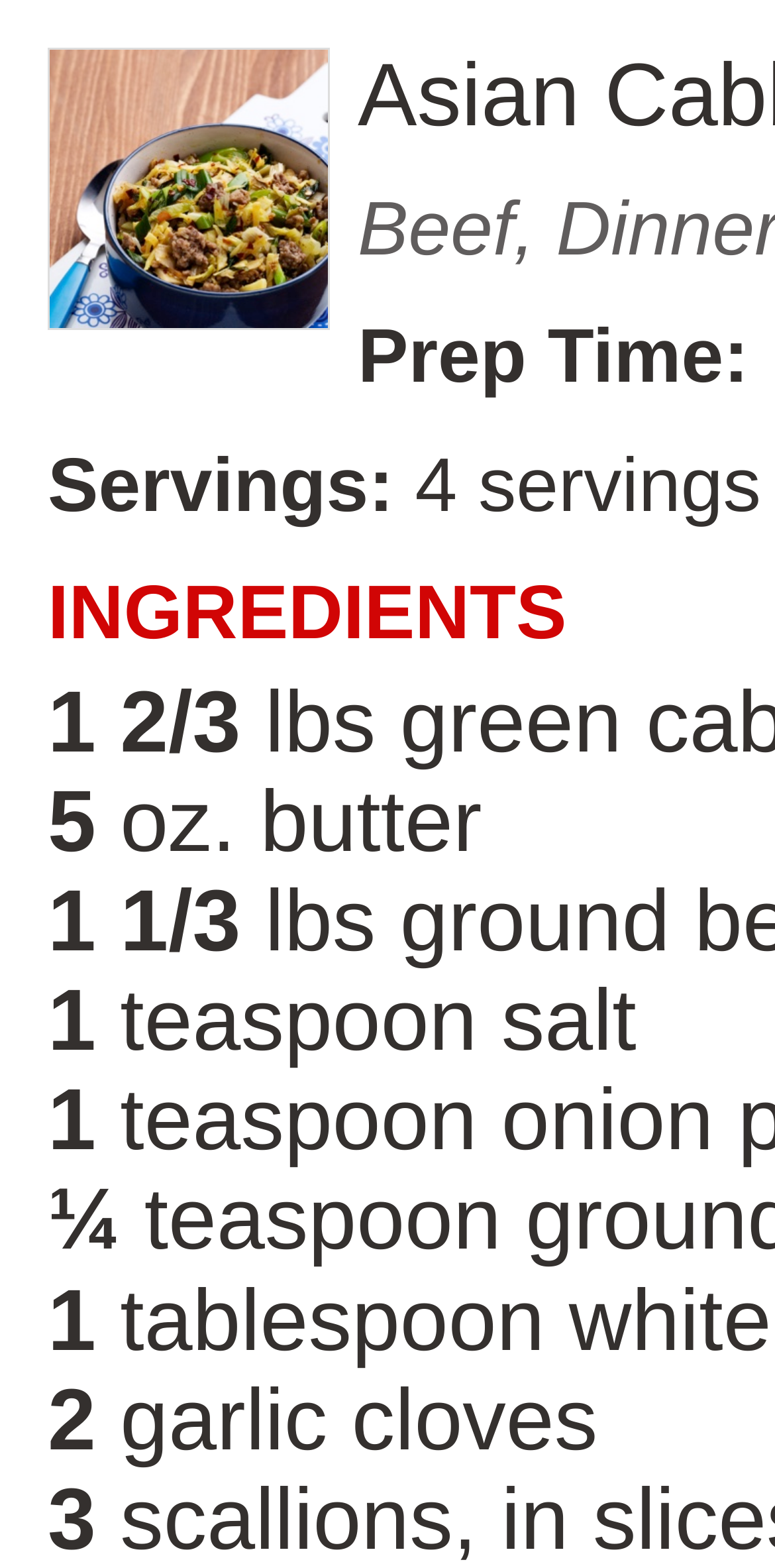Answer briefly with one word or phrase:
How many garlic cloves are needed for this recipe?

2